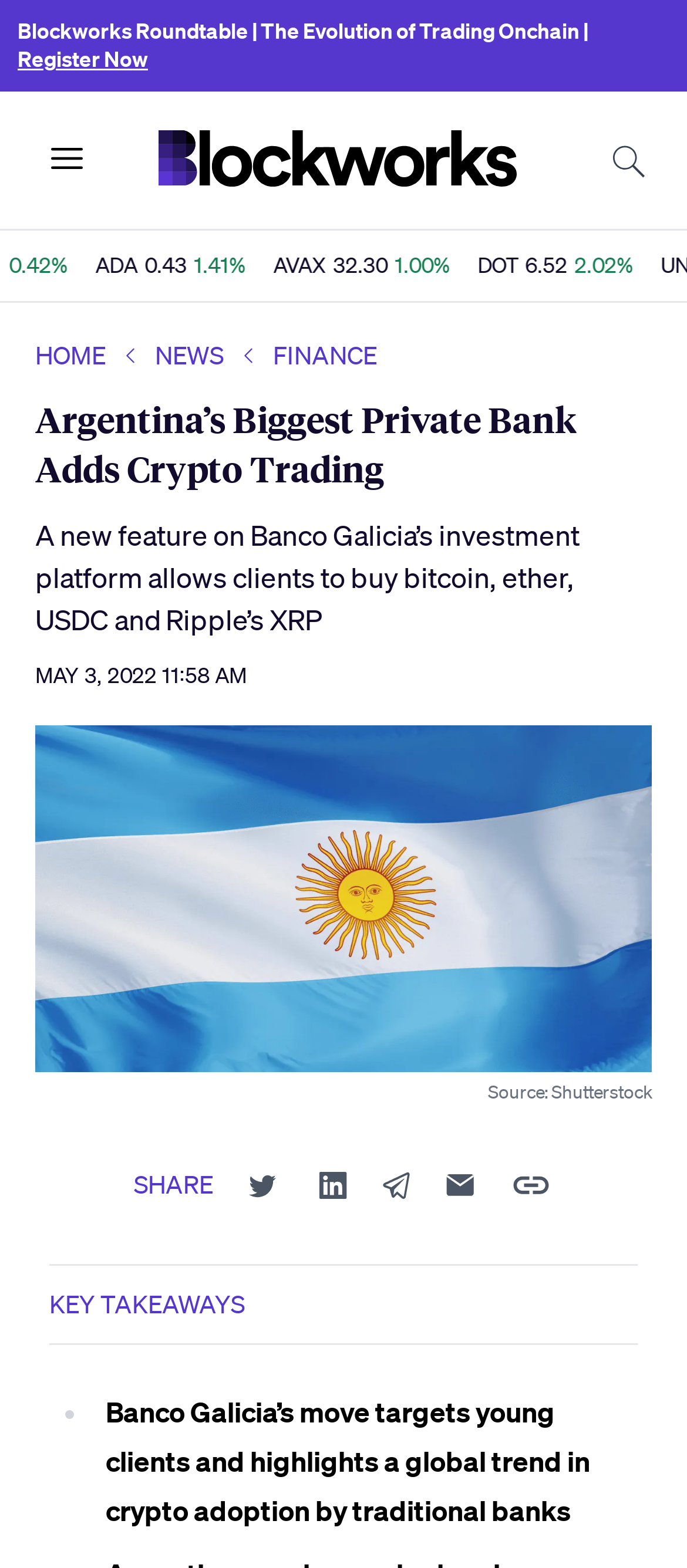Indicate the bounding box coordinates of the element that must be clicked to execute the instruction: "Search for something". The coordinates should be given as four float numbers between 0 and 1, i.e., [left, top, right, bottom].

[0.892, 0.092, 0.938, 0.113]